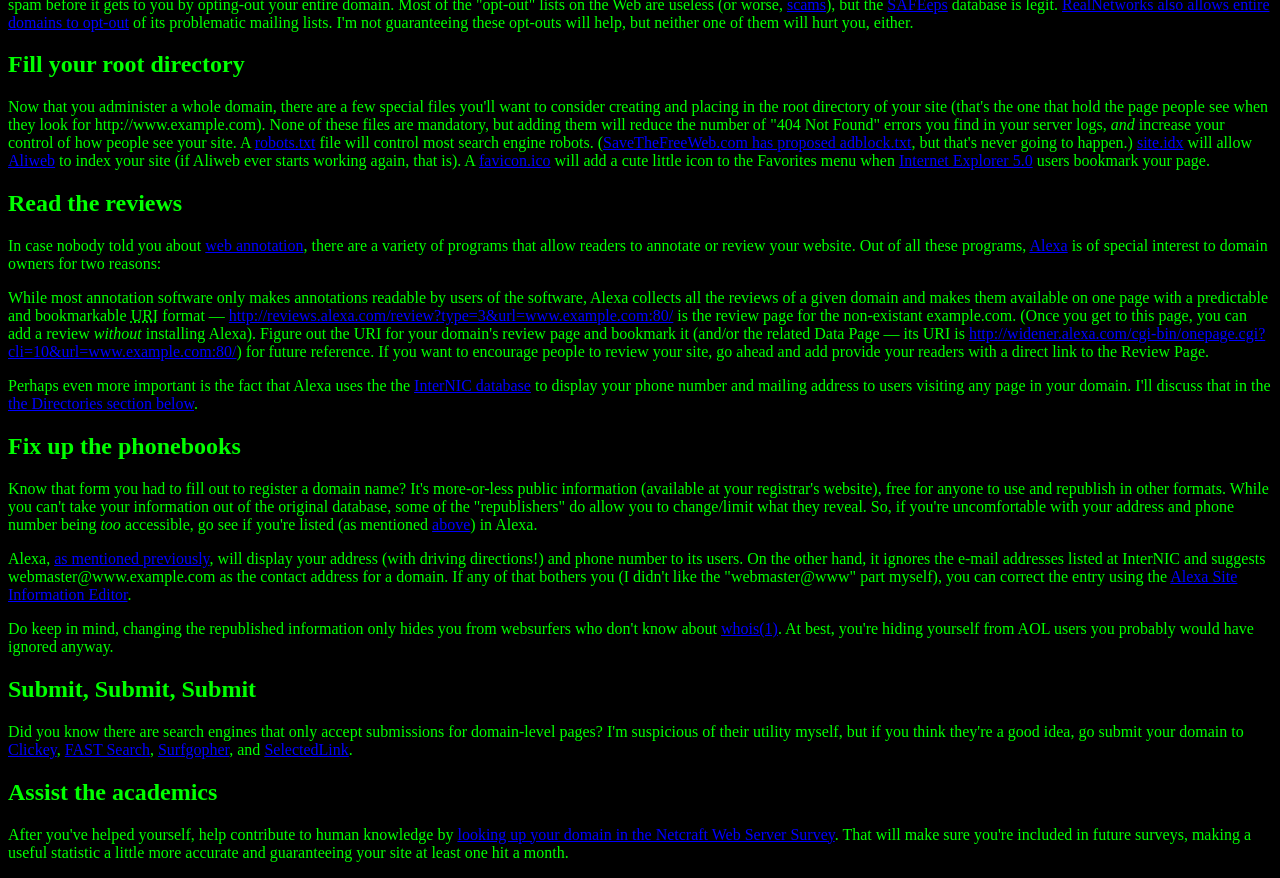Please find the bounding box for the UI component described as follows: "web annotation".

[0.16, 0.27, 0.237, 0.289]